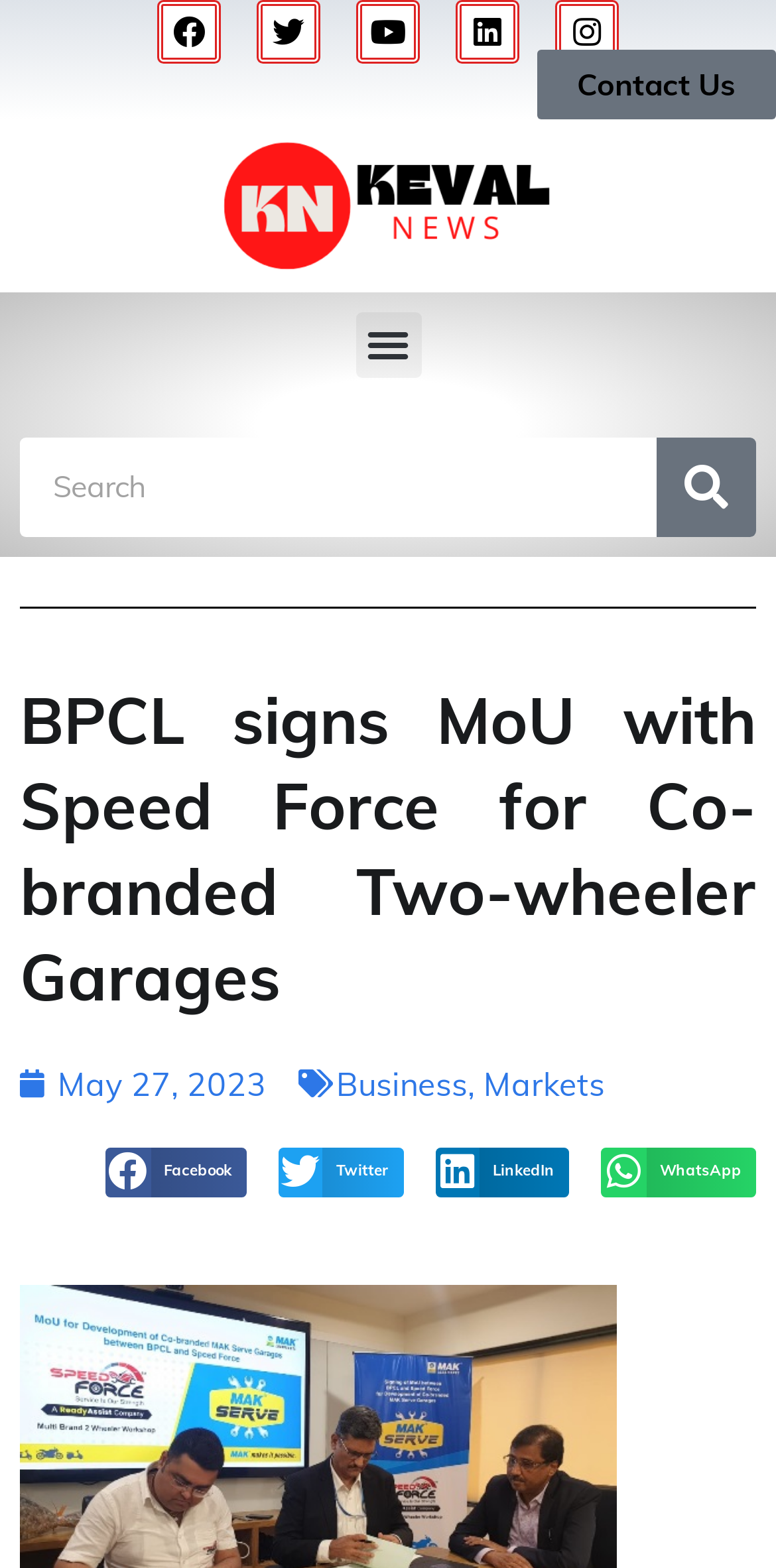Find the bounding box coordinates of the area that needs to be clicked in order to achieve the following instruction: "Click on Contact Us". The coordinates should be specified as four float numbers between 0 and 1, i.e., [left, top, right, bottom].

[0.692, 0.032, 1.0, 0.076]